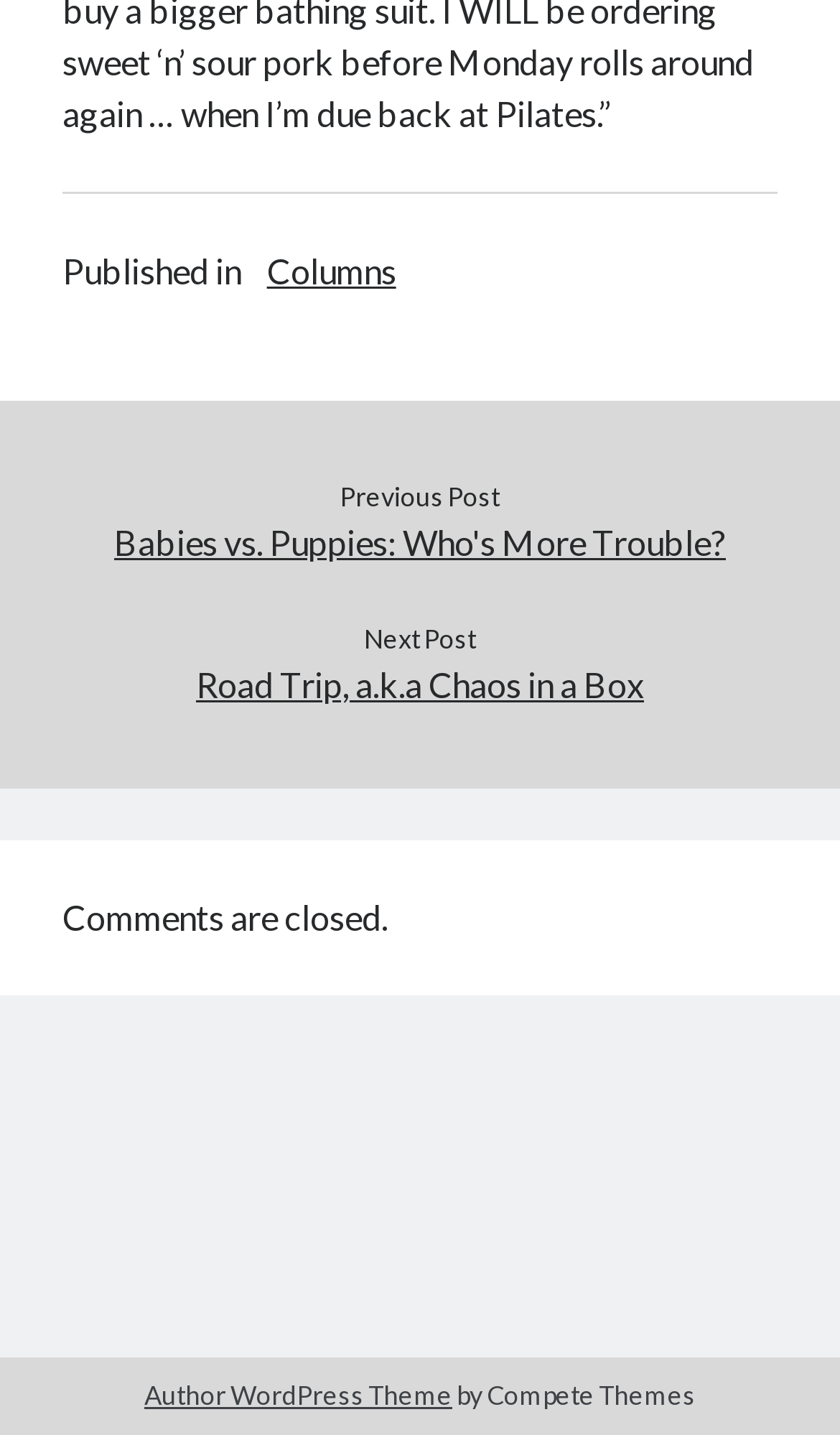Determine the bounding box coordinates for the clickable element to execute this instruction: "View posts from July 2011". Provide the coordinates as four float numbers between 0 and 1, i.e., [left, top, right, bottom].

[0.077, 0.024, 0.207, 0.047]